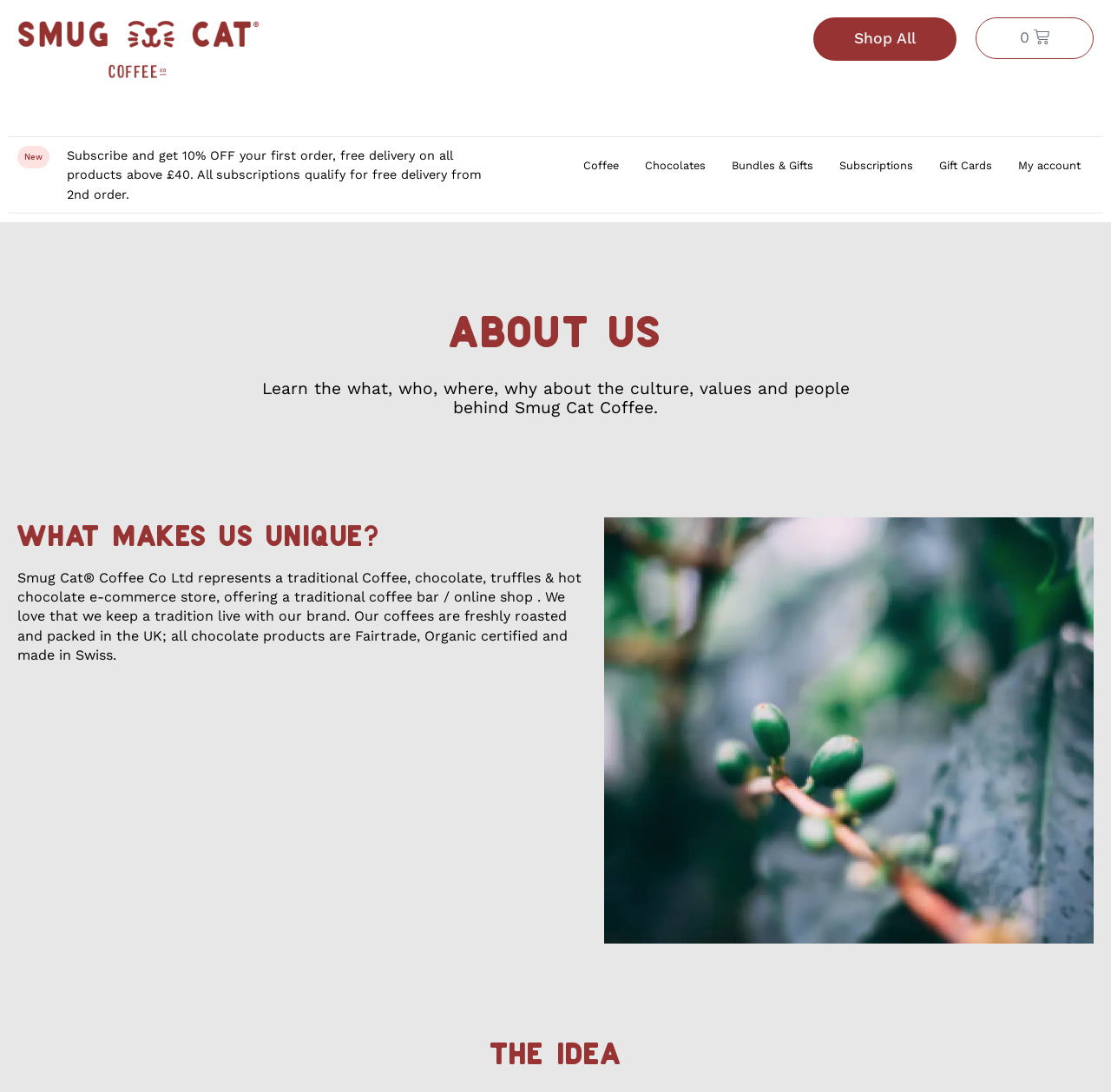Show the bounding box coordinates of the region that should be clicked to follow the instruction: "Learn about Coffee."

[0.525, 0.134, 0.557, 0.17]